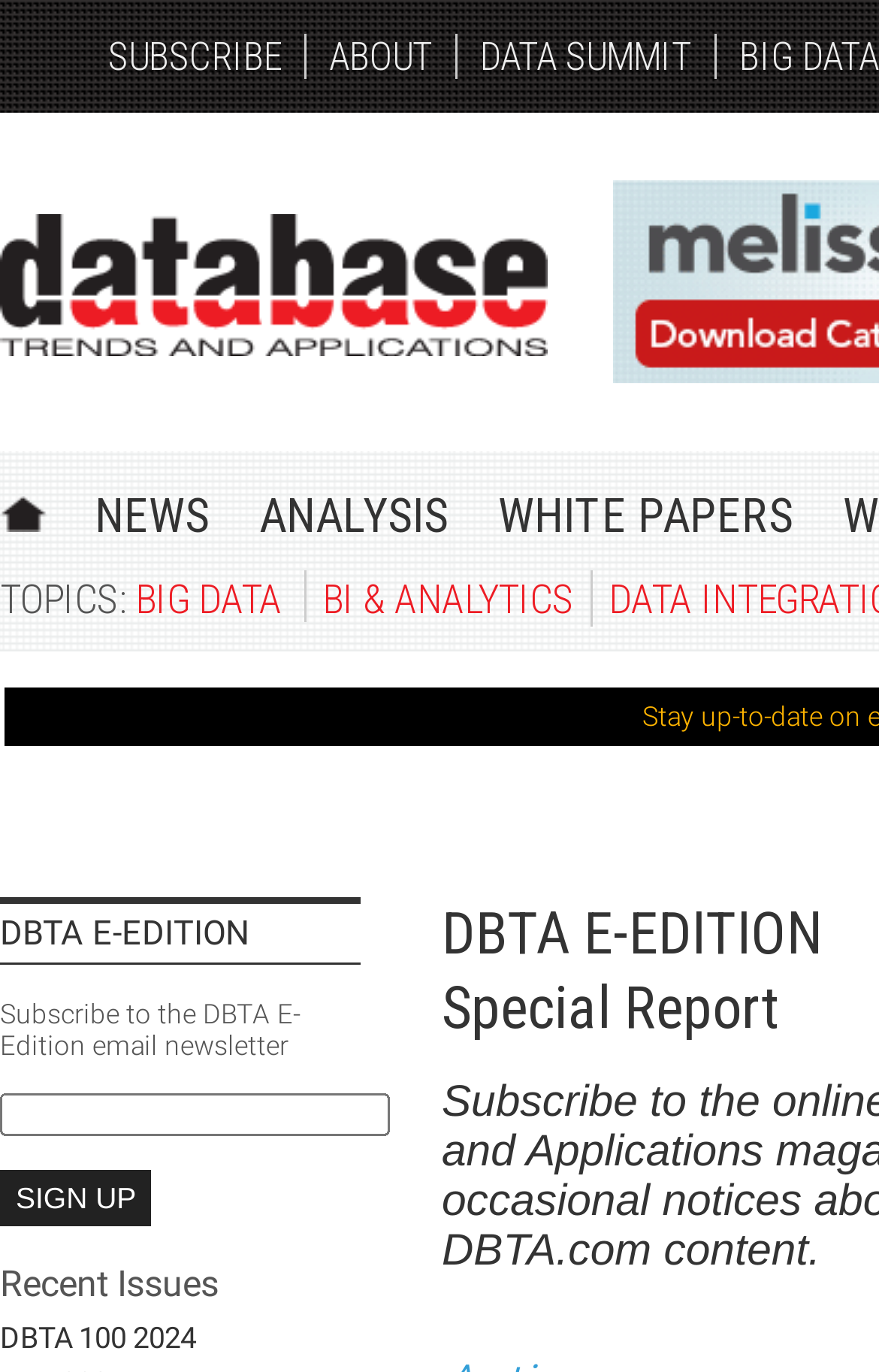What is the button below the textbox for?
Observe the image and answer the question with a one-word or short phrase response.

Sign Up